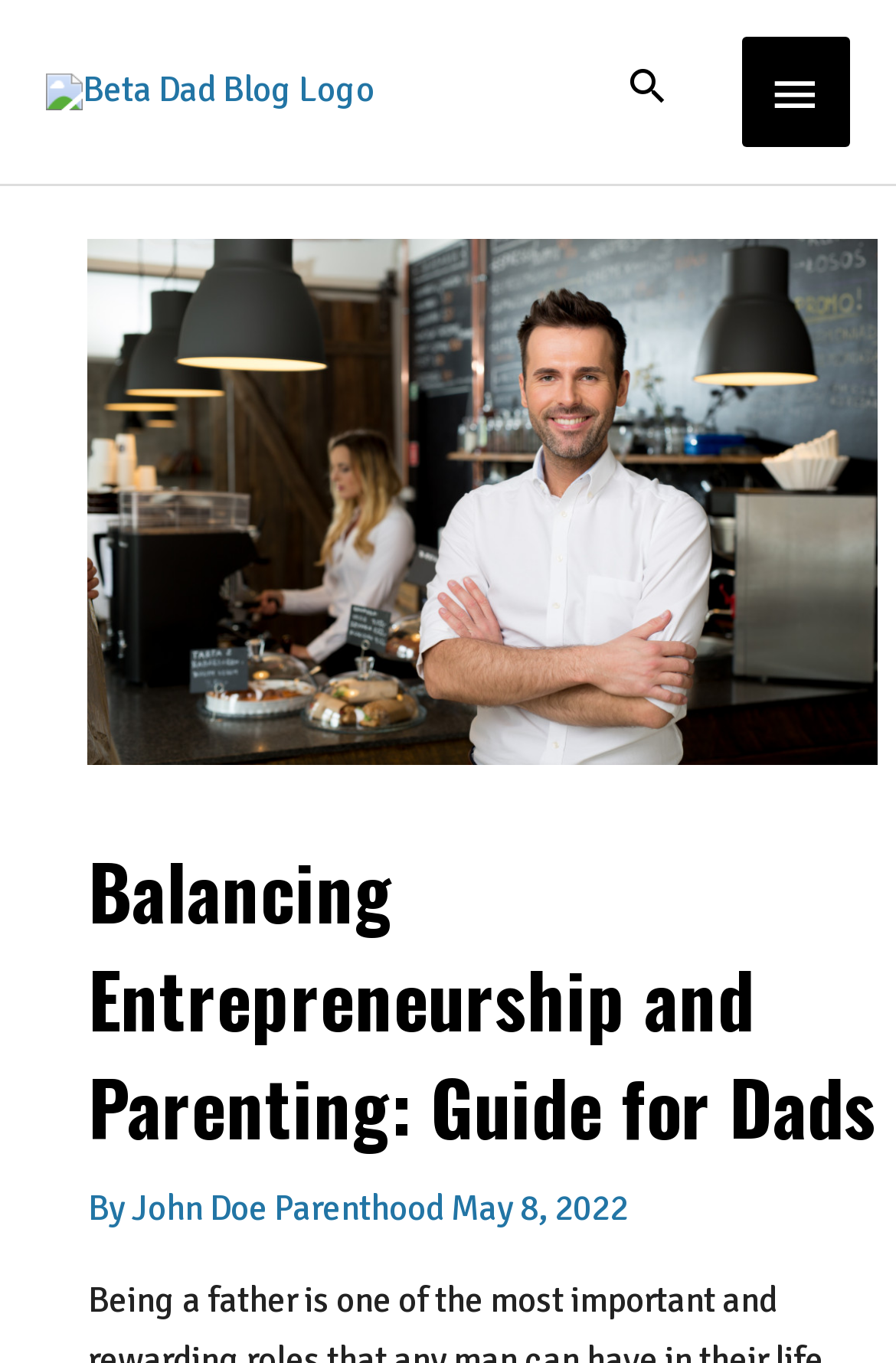Provide a one-word or brief phrase answer to the question:
What is the main image on the webpage about?

A successful small business owner